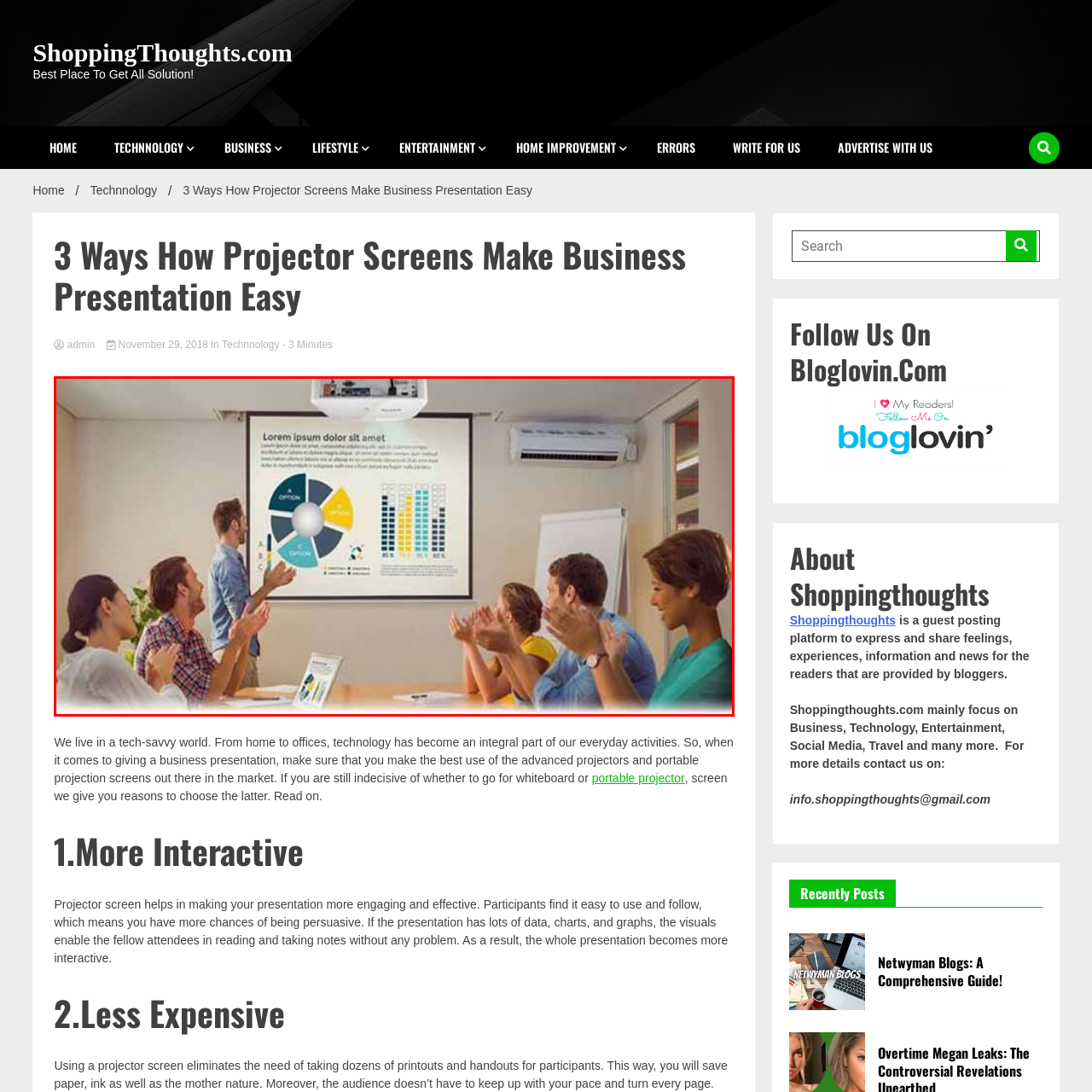What is the mood of the audience in the conference room?
Look at the image within the red bounding box and provide a single word or phrase as an answer.

Positive